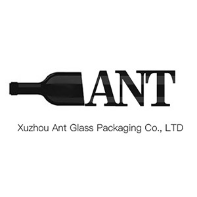What type of products does Xuzhou Ant Glass specialize in?
Carefully analyze the image and provide a thorough answer to the question.

According to the caption, Xuzhou Ant Glass is recognized for its expertise in glass production, including bottles and jars, which indicates that the company specializes in glassware products.